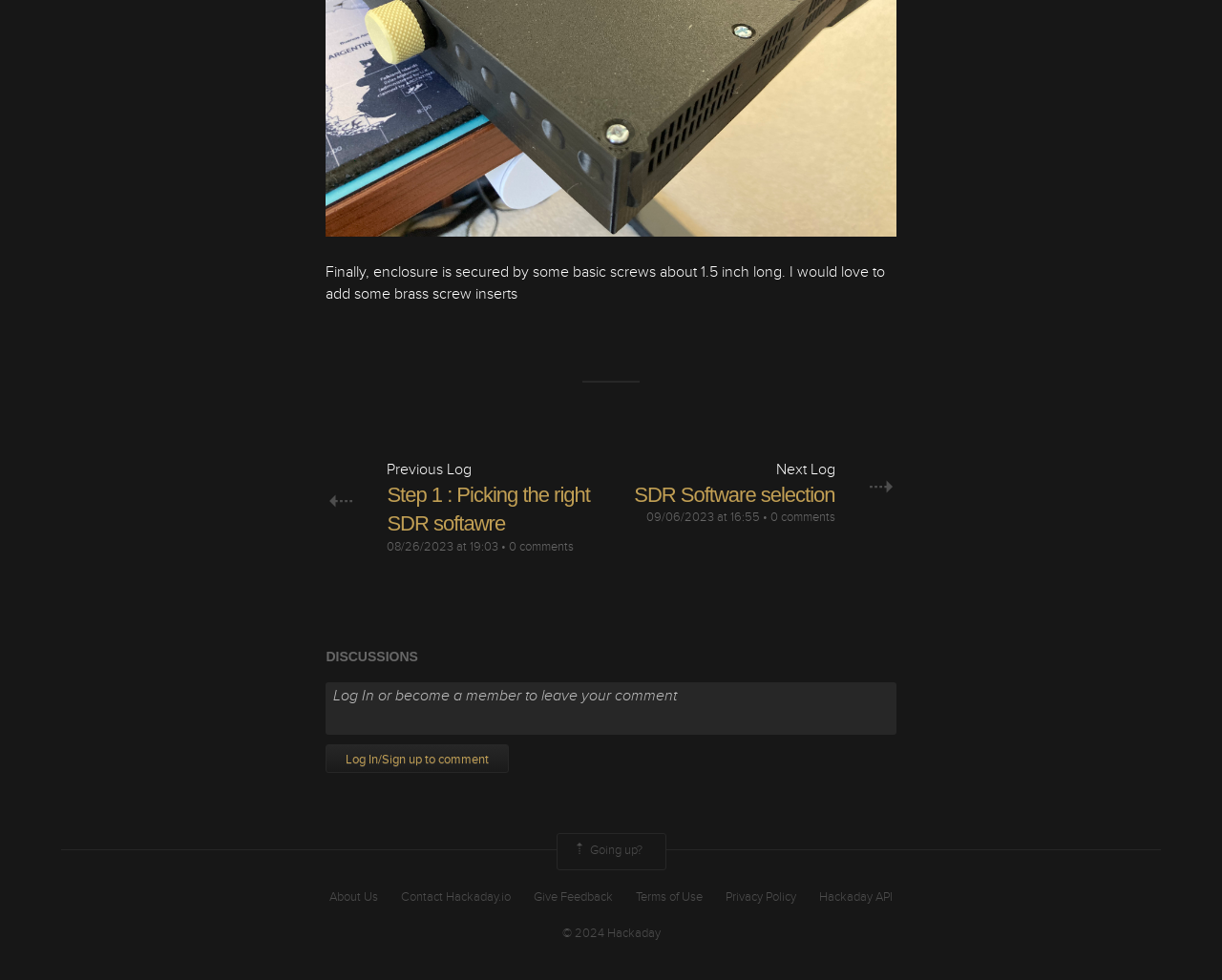Based on the element description "Log In/Sign up to comment", predict the bounding box coordinates of the UI element.

[0.267, 0.76, 0.417, 0.789]